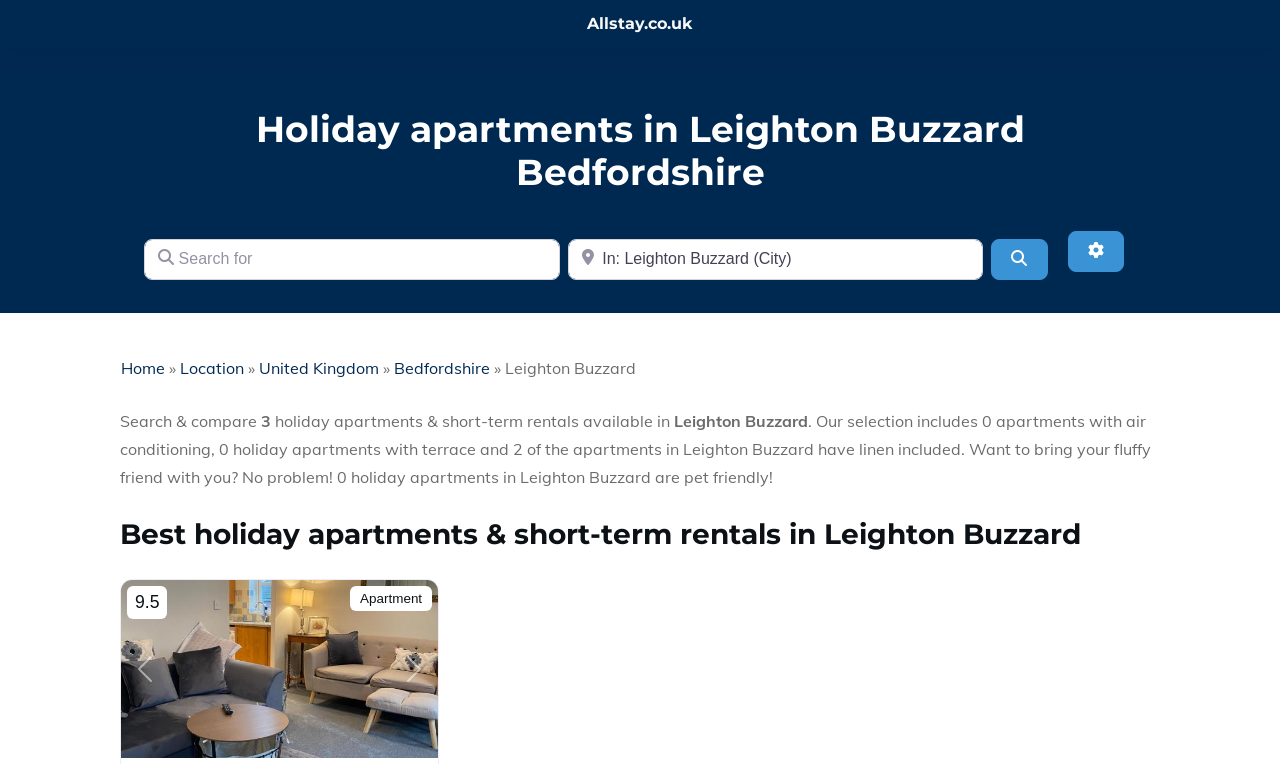What is the rating of the first apartment listed?
Provide a detailed answer to the question using information from the image.

The text '9.5' is listed next to the first apartment, indicating that it has a rating of 9.5.